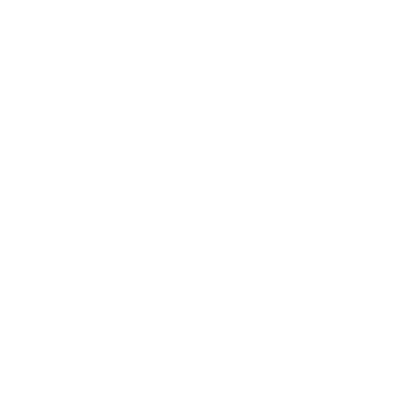Compose a detailed narrative for the image.

The image features a bodycon dress designed to flatter the figure, emphasizing style and elegance. It's associated with a blog post titled "Bodycon Dresses That Flatter Your Figure," which explores the characteristics and historical context of bodycon fashion. The dress is showcased as part of content aimed at helping readers find and select perfect attire that enhances their silhouette, particularly for those seeking form-fitting options. This captivating design is highlighted within an article discussing trends and tips on bodycon dresses, further inviting the audience to explore the topic.